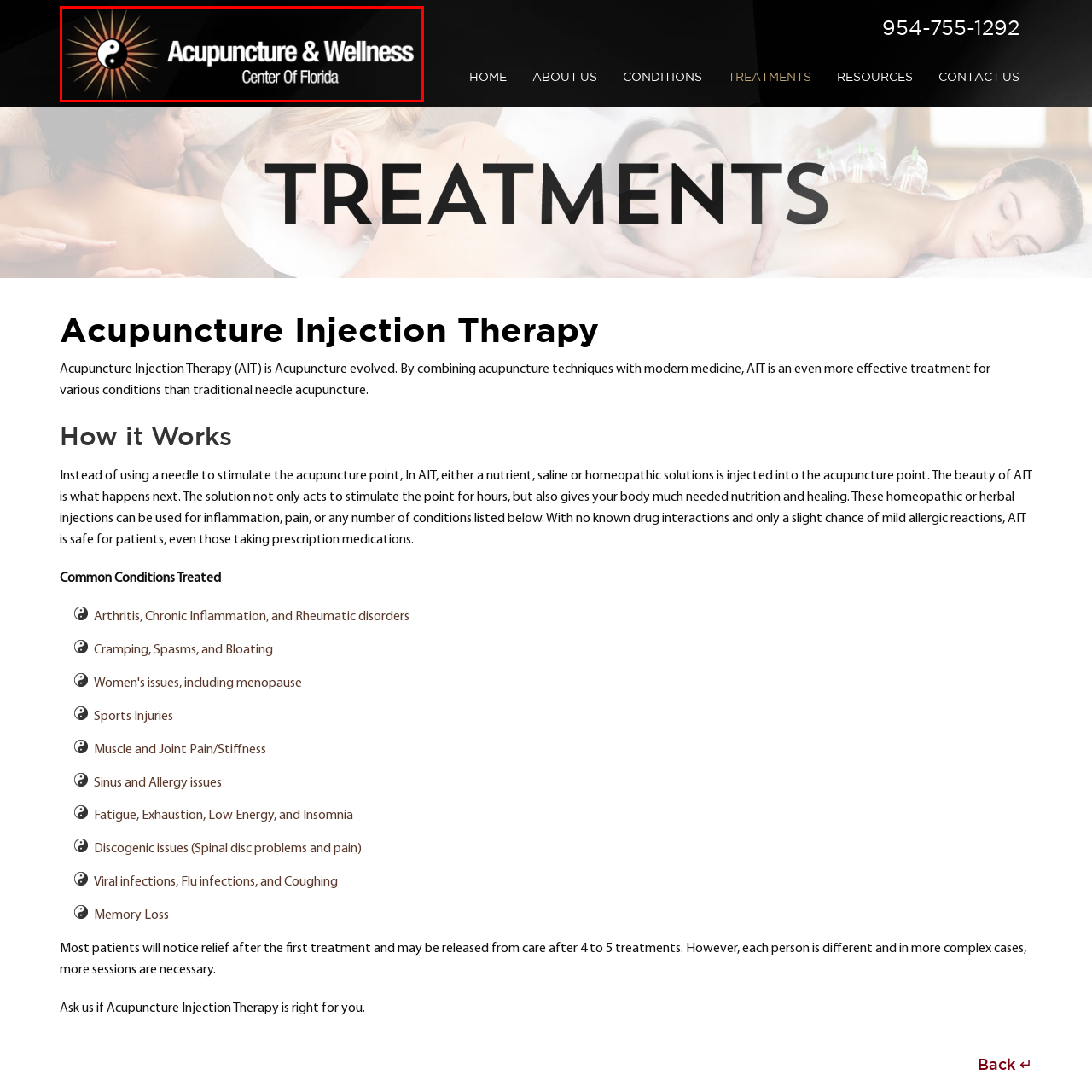Describe extensively the image that is contained within the red box.

The image features the logo of the "Acupuncture & Wellness Center of Florida," prominently displaying a stylized yin-yang symbol surrounded by rays of light. The design represents the harmonious balance and holistic approach associated with acupuncture and wellness practices. The center’s name is presented in bold, modern typography, emphasizing its commitment to providing effective acupuncture therapies. This visual identity reflects the center's focus on promoting health and well-being through traditional and modern acupuncture techniques.